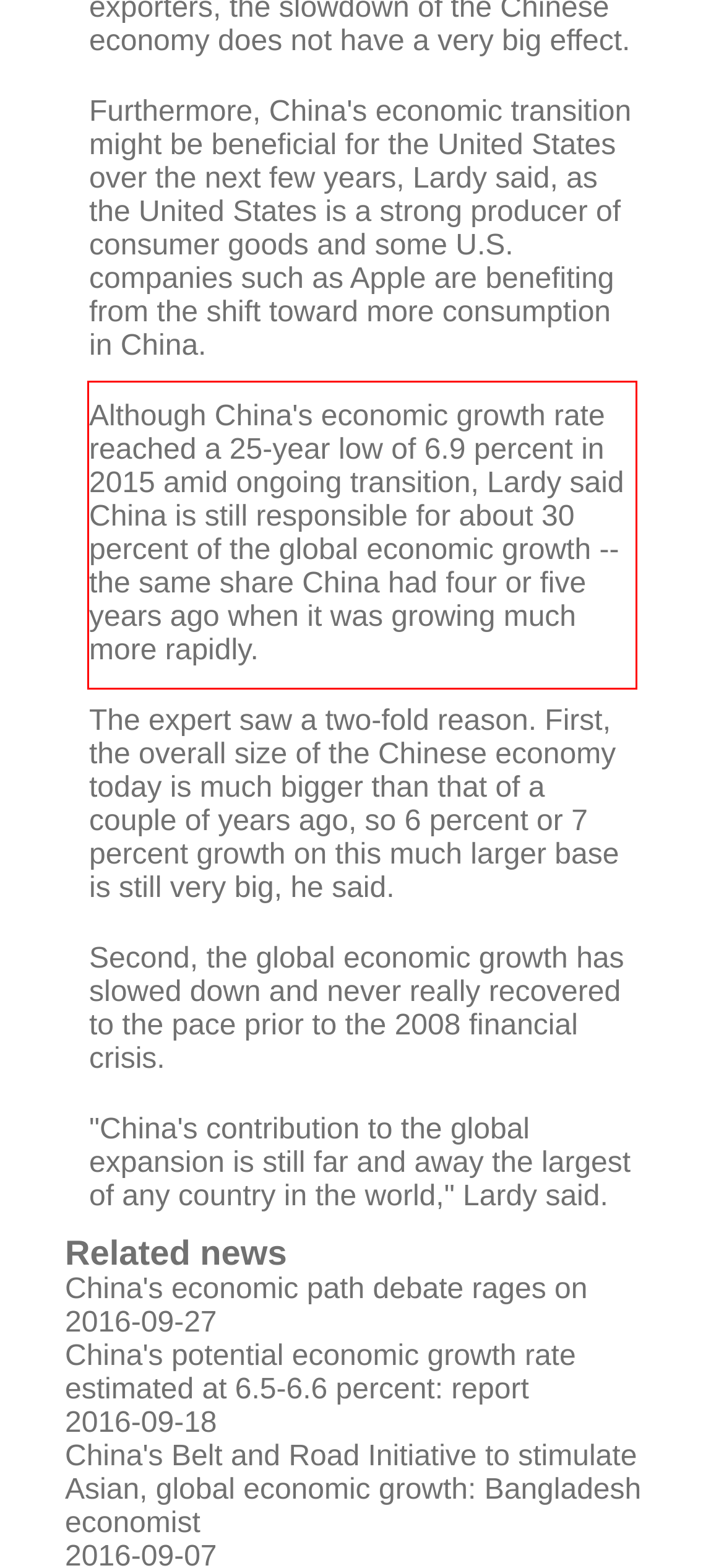Look at the screenshot of the webpage, locate the red rectangle bounding box, and generate the text content that it contains.

Although China's economic growth rate reached a 25-year low of 6.9 percent in 2015 amid ongoing transition, Lardy said China is still responsible for about 30 percent of the global economic growth -- the same share China had four or five years ago when it was growing much more rapidly.